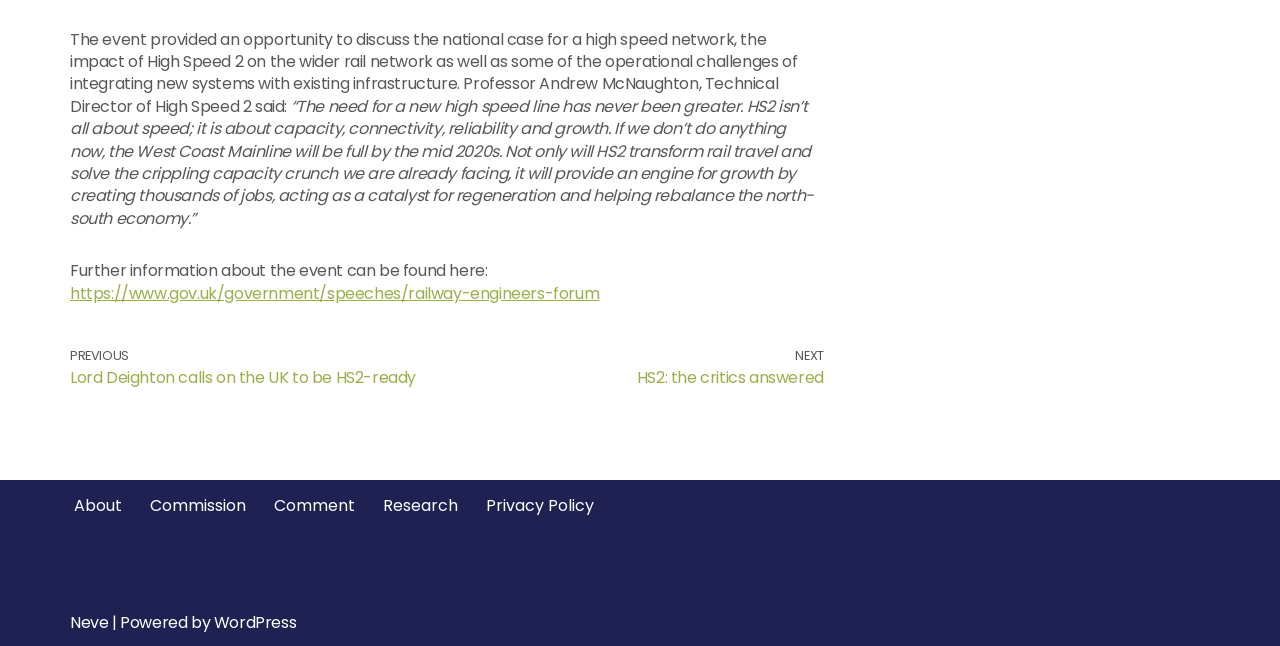Please identify the bounding box coordinates of the element's region that needs to be clicked to fulfill the following instruction: "Learn about HS2: the critics answered". The bounding box coordinates should consist of four float numbers between 0 and 1, i.e., [left, top, right, bottom].

[0.357, 0.534, 0.644, 0.603]